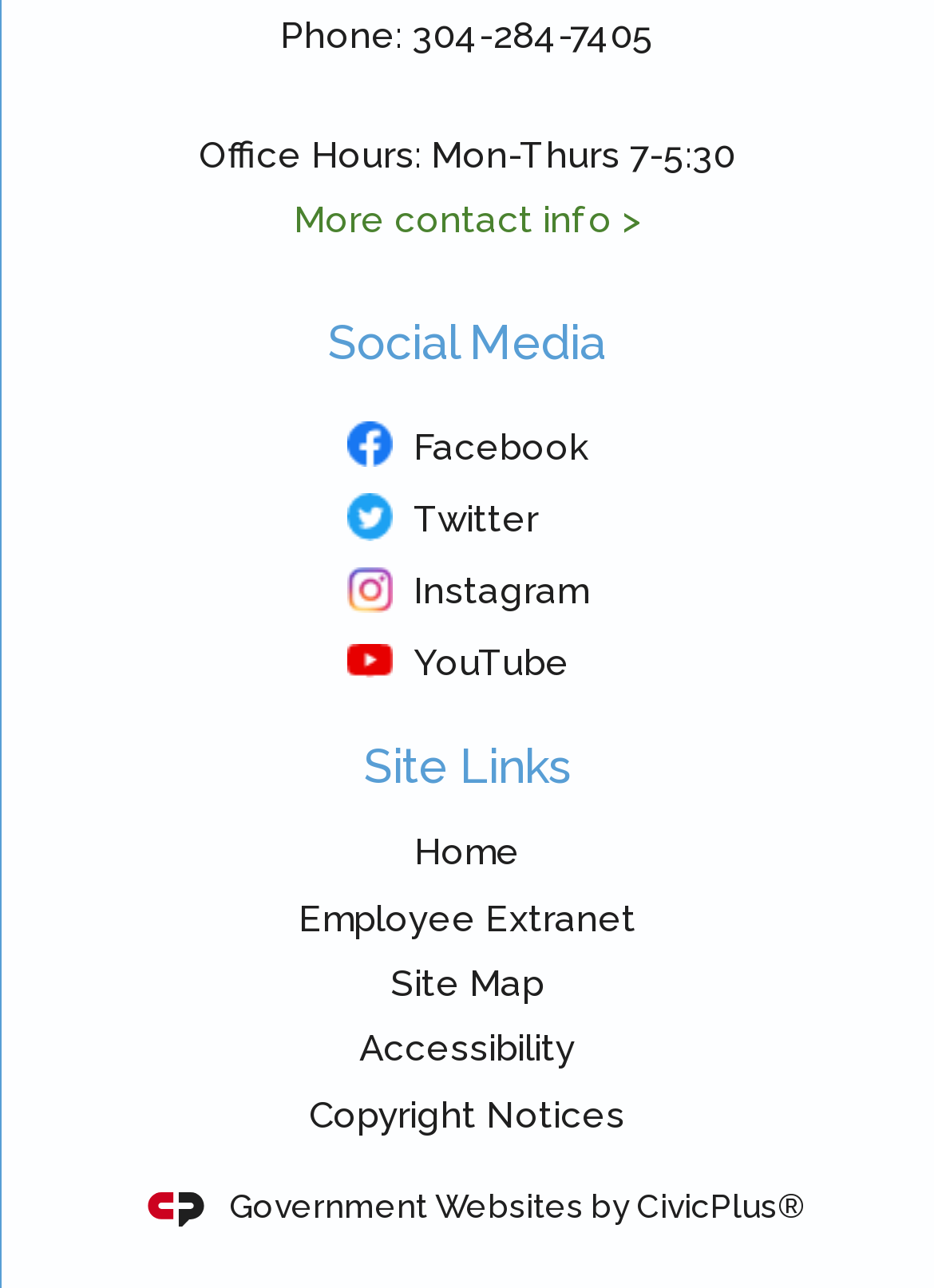Please identify the bounding box coordinates of the element that needs to be clicked to execute the following command: "Subscribe to the newsletter". Provide the bounding box using four float numbers between 0 and 1, formatted as [left, top, right, bottom].

None